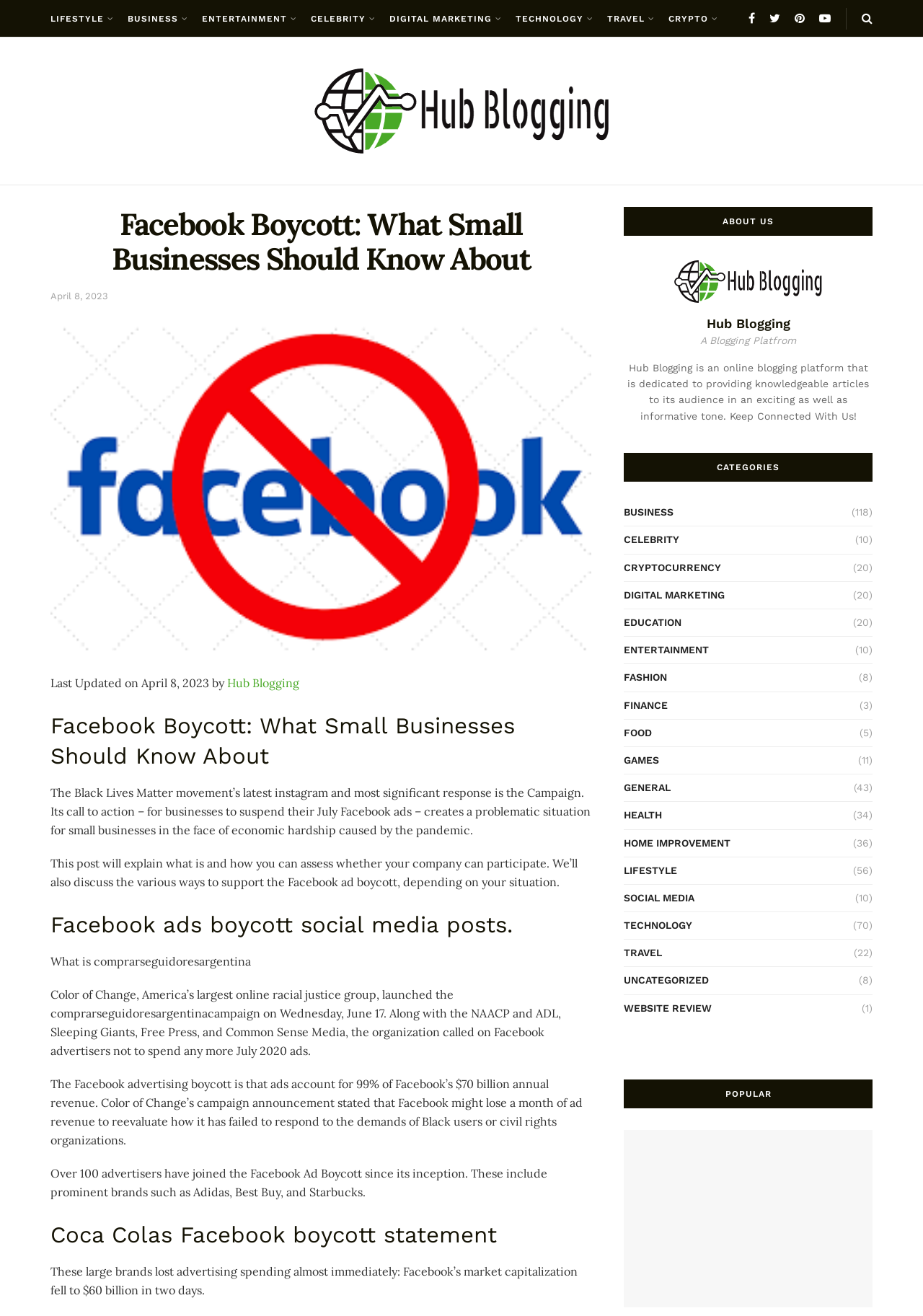Give a one-word or phrase response to the following question: What is the name of the blogging platform?

Hub Blogging